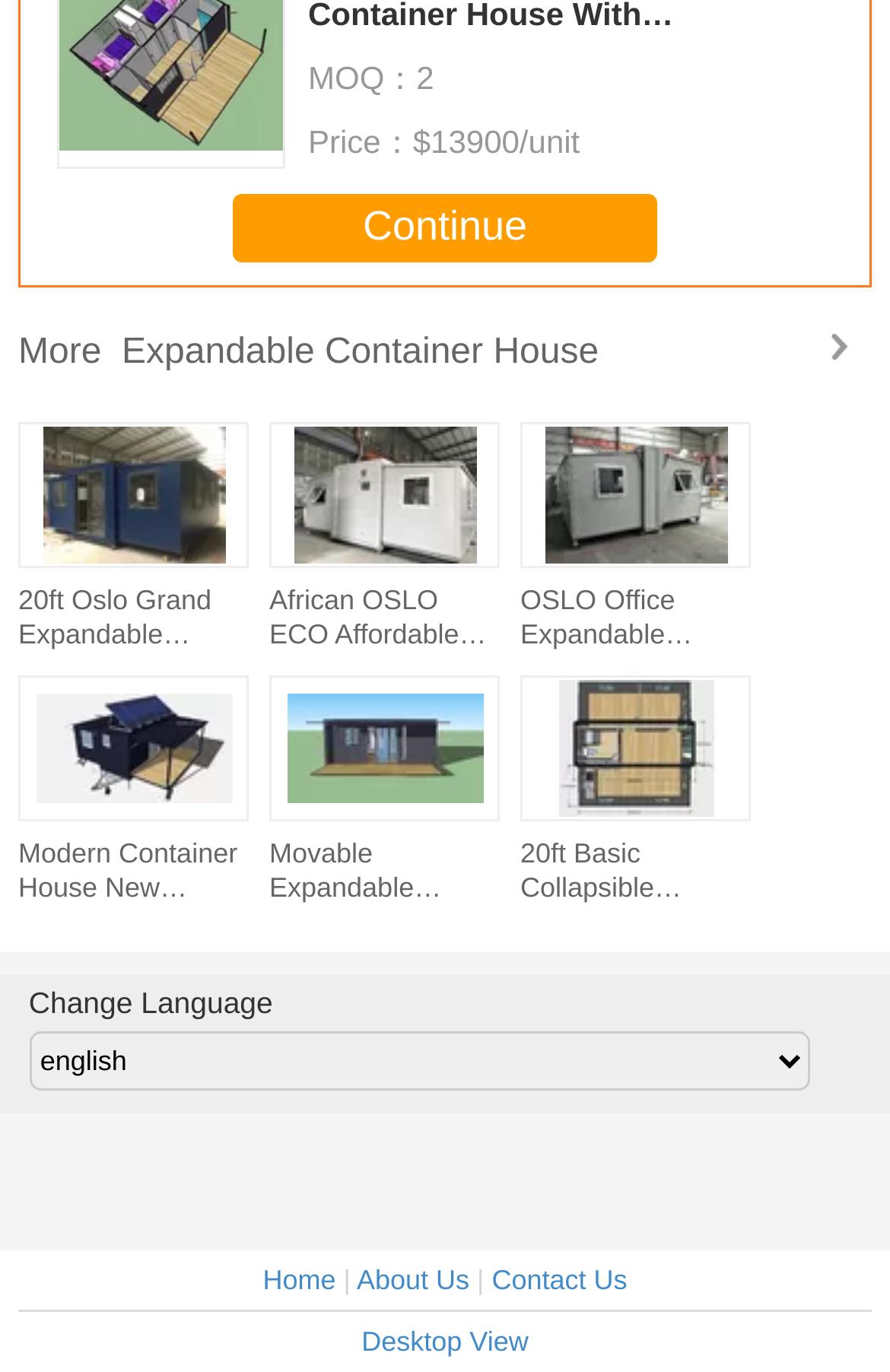Please specify the bounding box coordinates of the clickable section necessary to execute the following command: "Click on 'Continue'".

[0.262, 0.141, 0.738, 0.191]